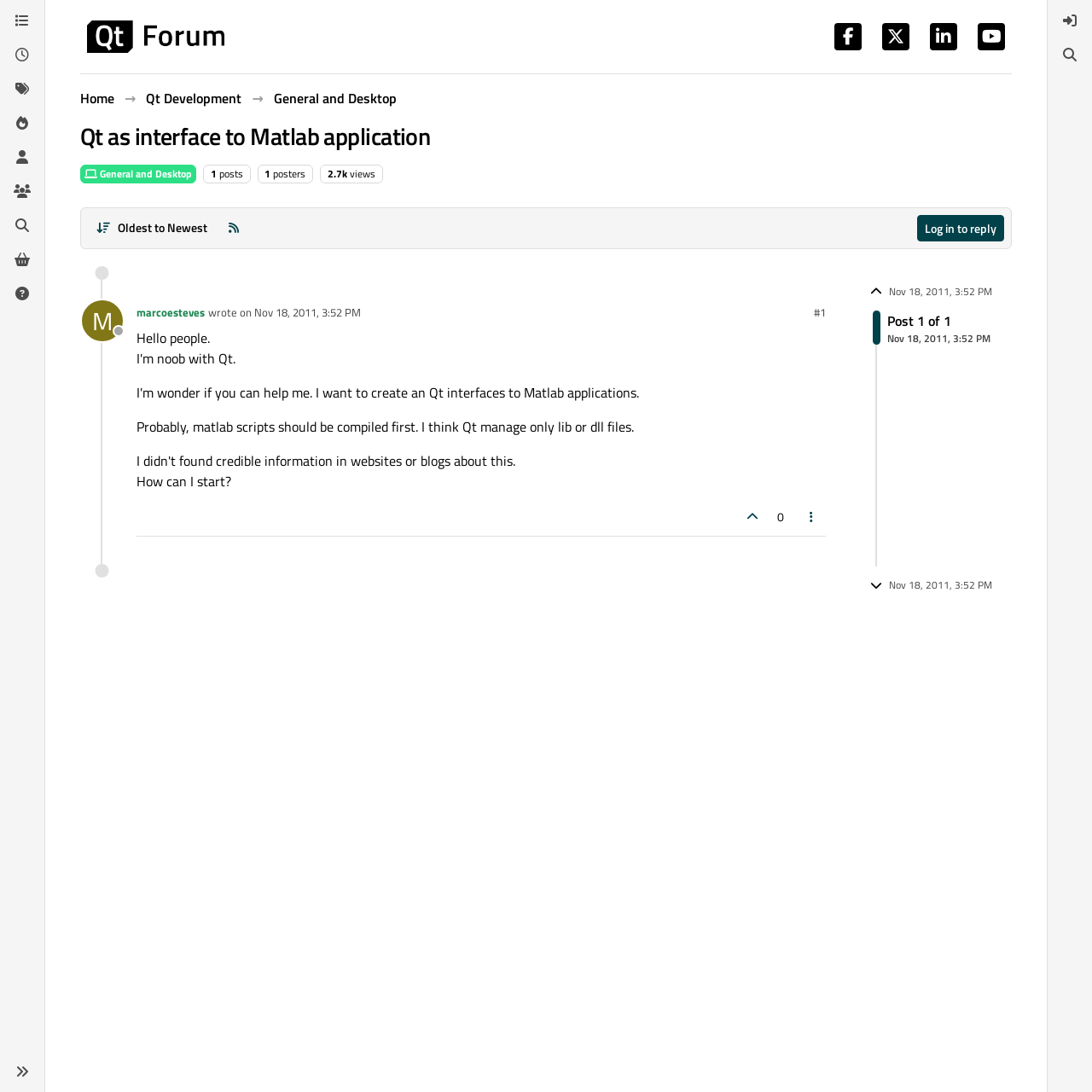Please identify the bounding box coordinates of the area that needs to be clicked to follow this instruction: "Click on the 'RSS Feed' link".

[0.203, 0.197, 0.225, 0.221]